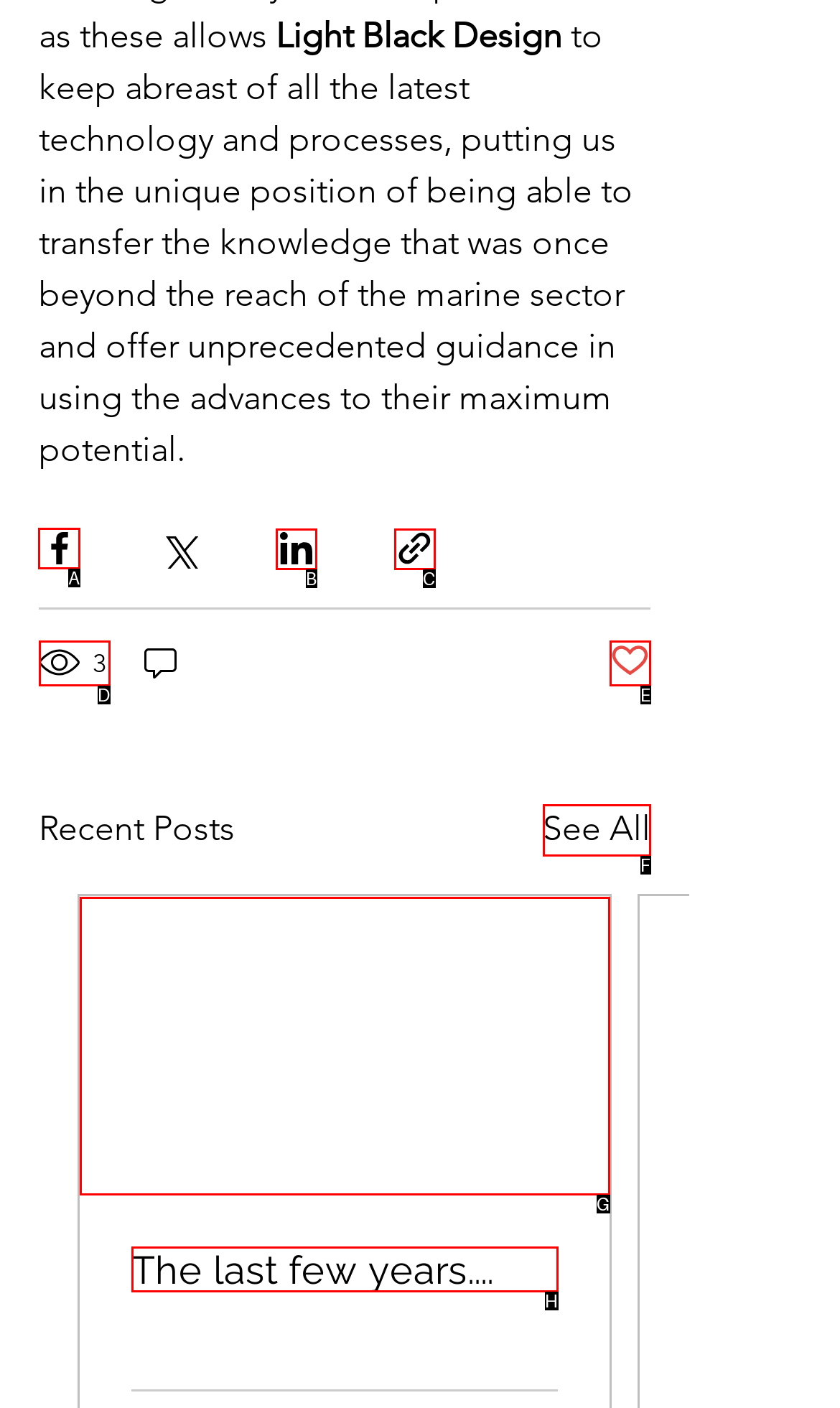Identify the letter of the UI element needed to carry out the task: Share via Facebook
Reply with the letter of the chosen option.

A